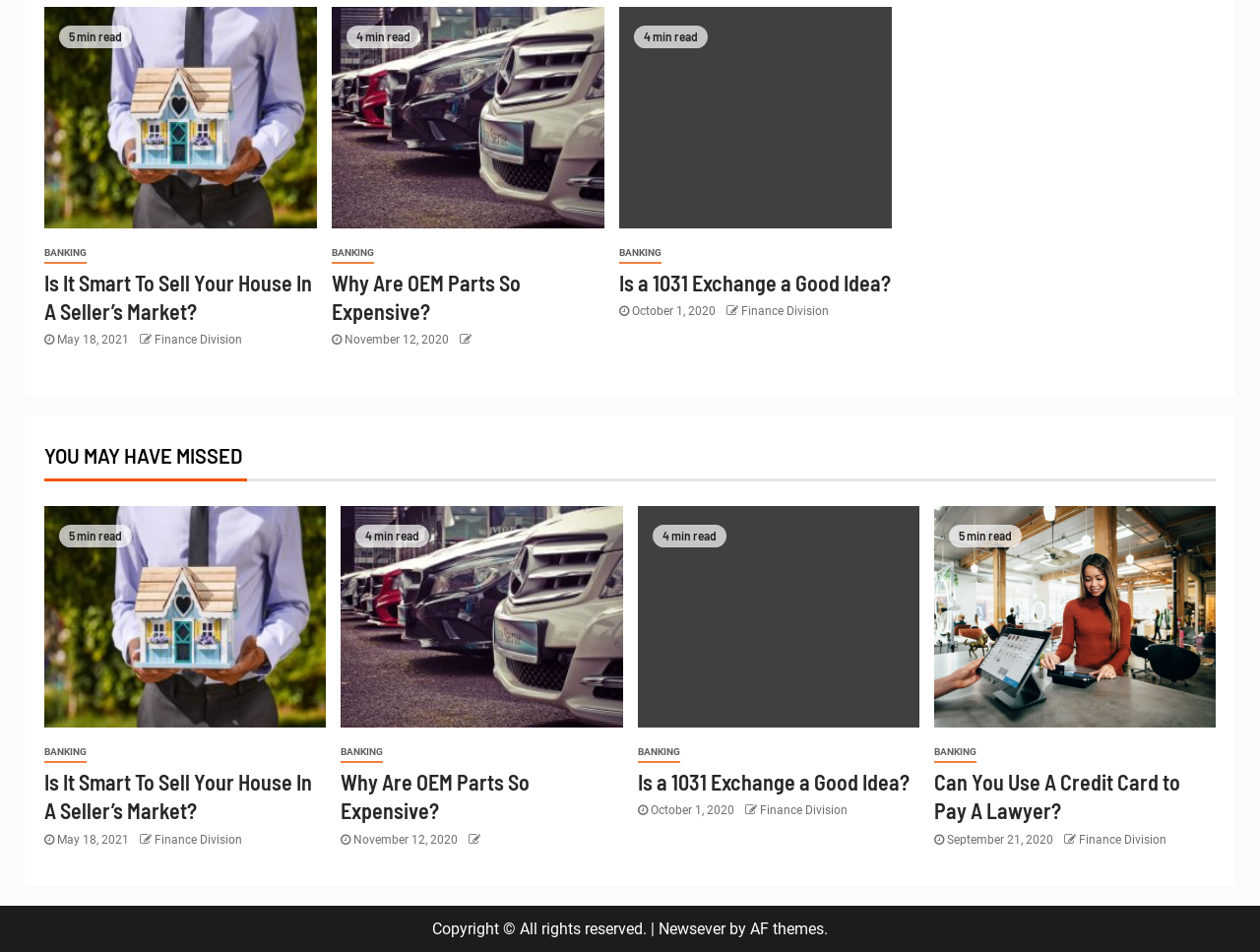Please identify the bounding box coordinates of the region to click in order to complete the task: "Learn about 'OEM Auto Parts'". The coordinates must be four float numbers between 0 and 1, specified as [left, top, right, bottom].

[0.263, 0.007, 0.479, 0.24]